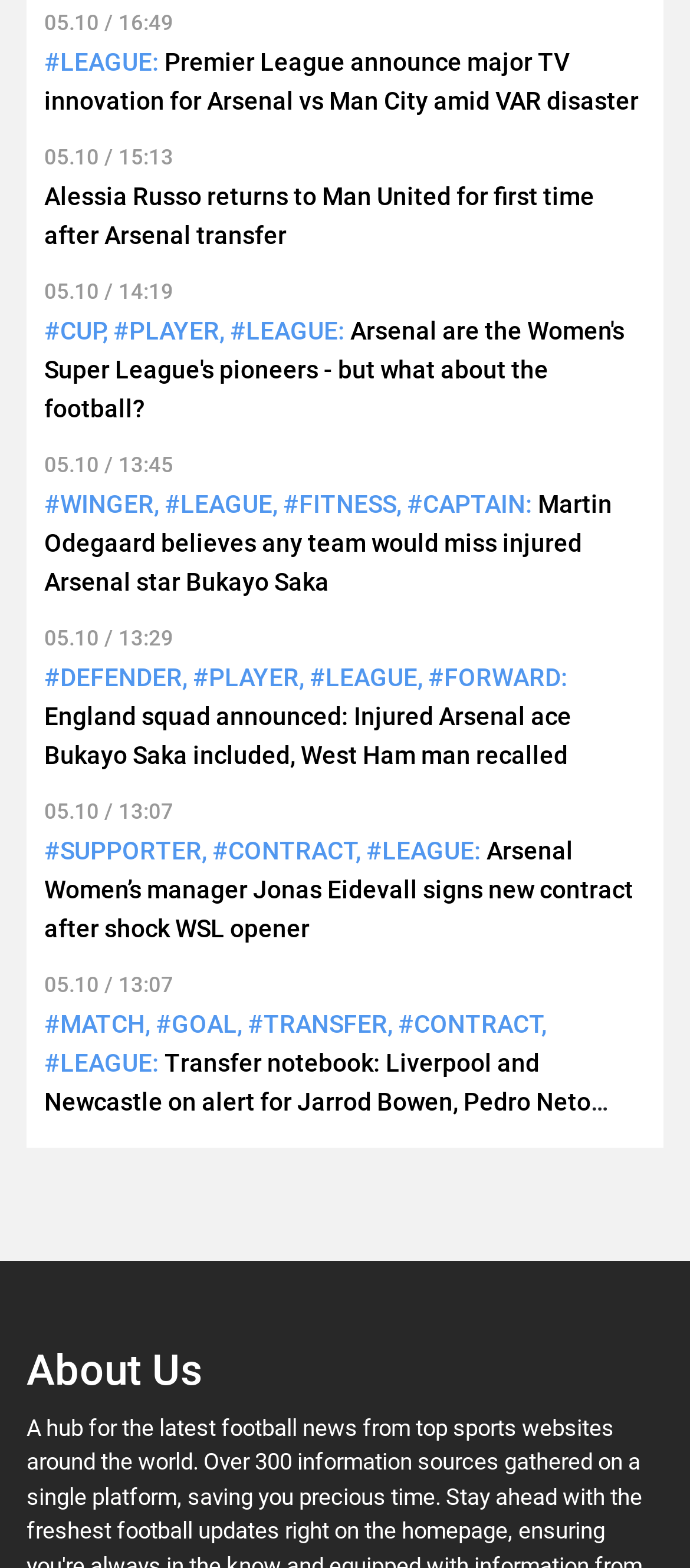What is the function of the button at the bottom of the page?
Craft a detailed and extensive response to the question.

The button at the bottom of the page has a text of 'SHOW MORE', which suggests that the button is used to show more content or articles on the webpage.